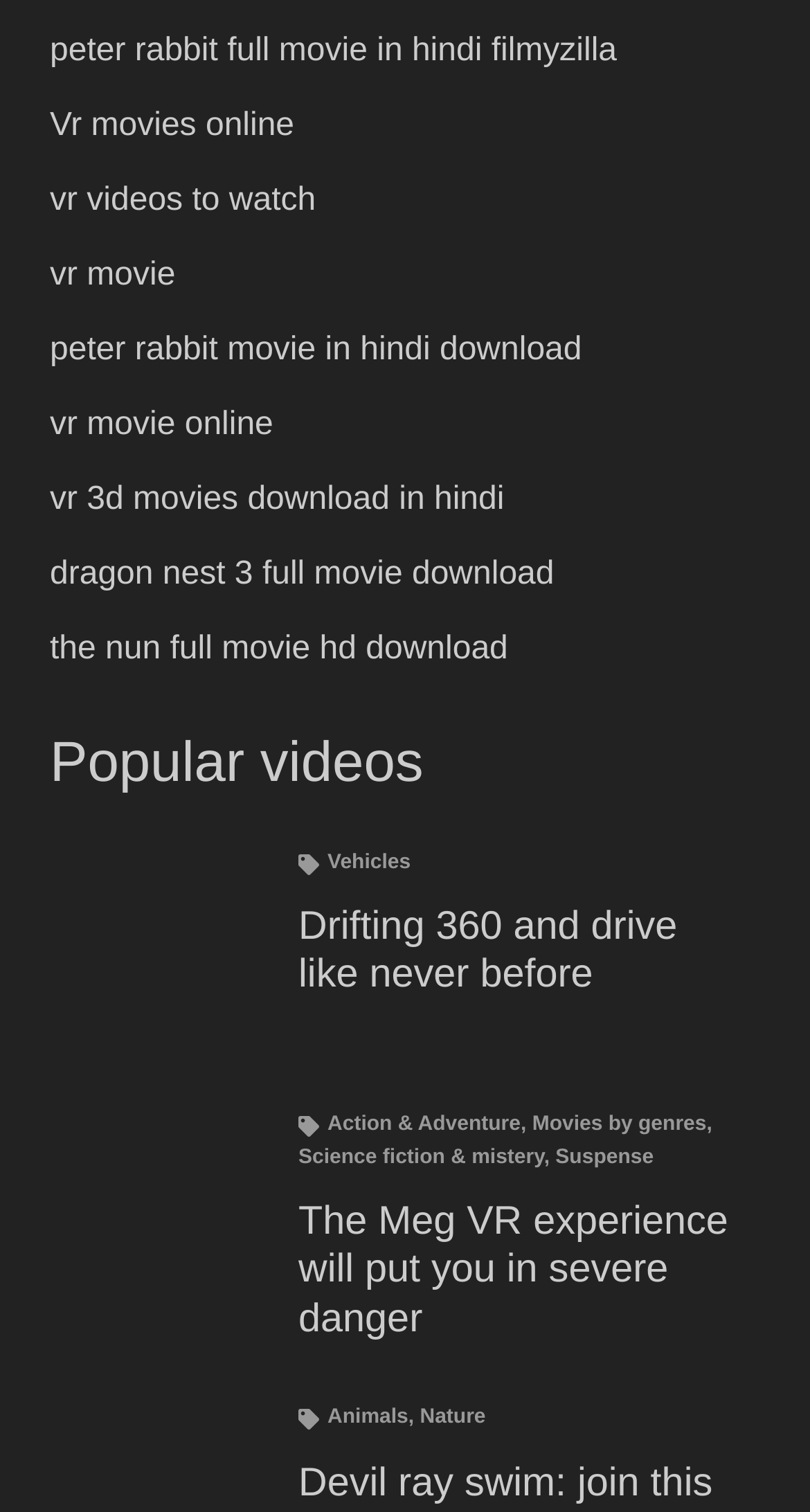What is the category of the link 'Drifting 360 and drive like never before'?
Using the visual information, respond with a single word or phrase.

Vehicles